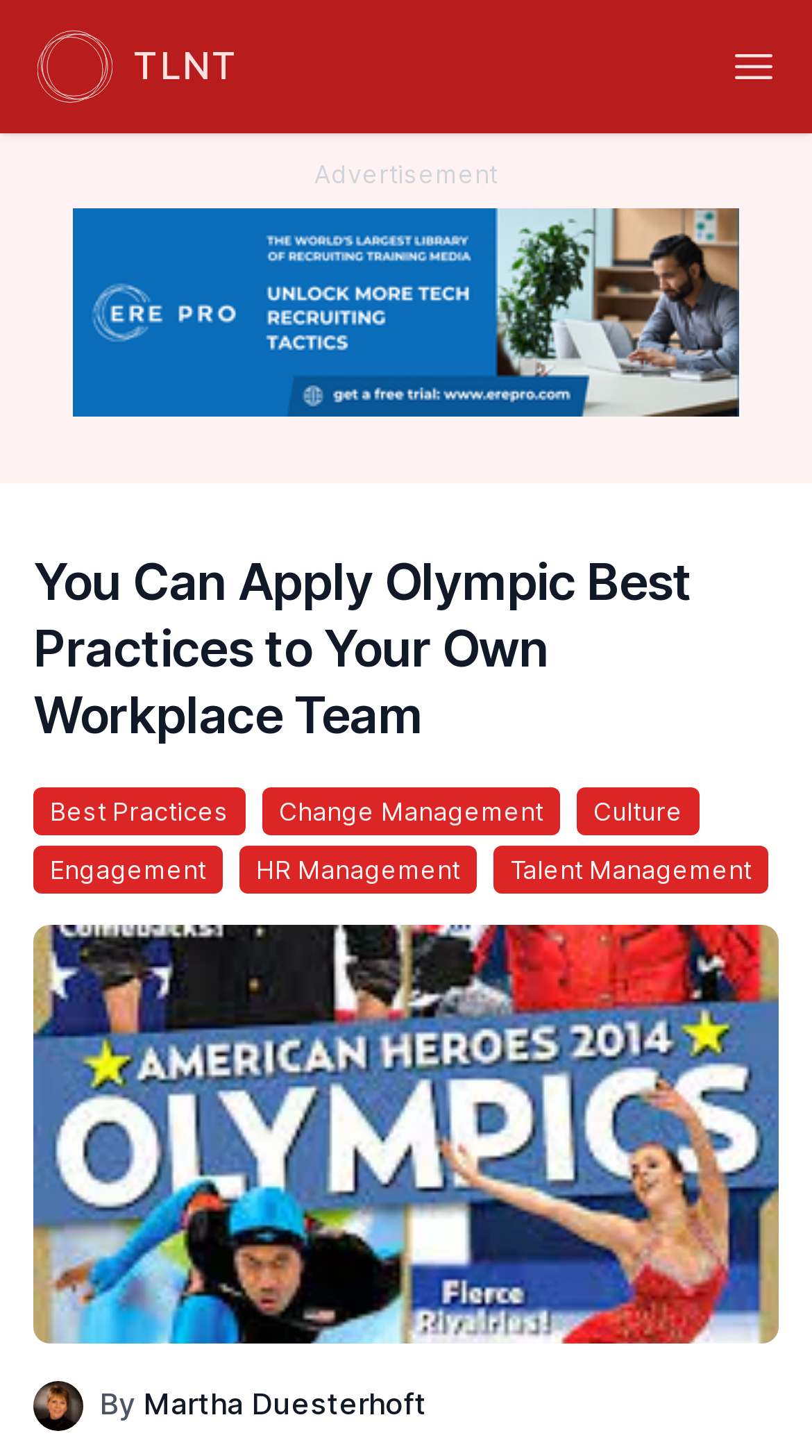Please identify the coordinates of the bounding box that should be clicked to fulfill this instruction: "Check the author profile of Martha Duesterhoft".

[0.177, 0.952, 0.526, 0.976]